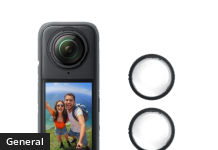Explain in detail what you see in the image.

The image showcases the Insta360 X4, a cutting-edge 360-degree action camera designed for adventure enthusiasts. The camera features a sleek, ergonomic design with a prominent lens at the top, displaying a vibrant photo of a couple in an outdoor setting, likely capturing moments from their adventures. Flanking the camera are two additional lenses, indicating the versatility of this device for various shooting scenarios. This setup promises to deliver immersive photography and videography experiences, ideal for creating dynamic, full-sphere content. With its innovative technology, the Insta360 X4 is positioned as a must-have gadget for those seeking to document and share life's adventures in a unique way.